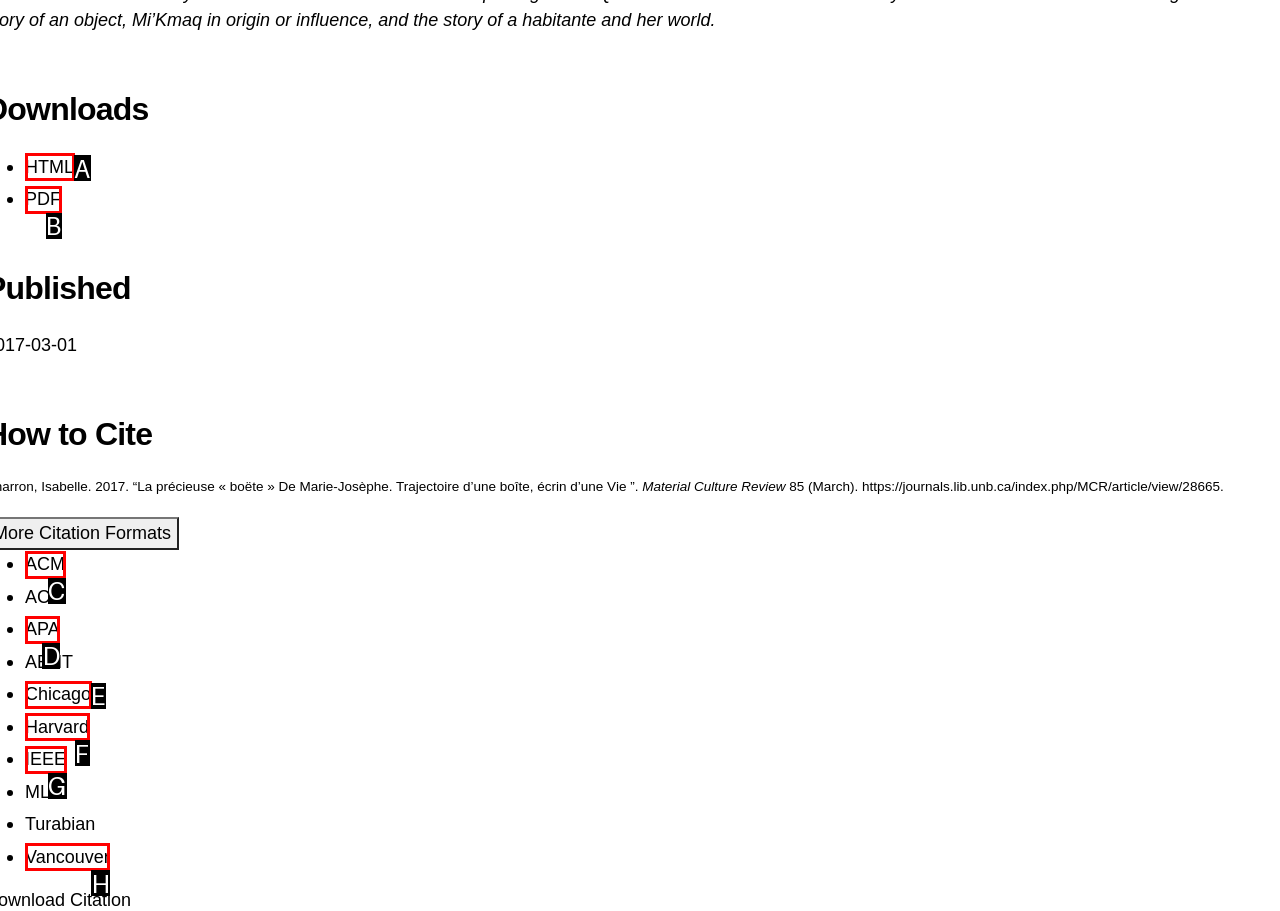Choose the option that matches the following description: APA
Reply with the letter of the selected option directly.

D